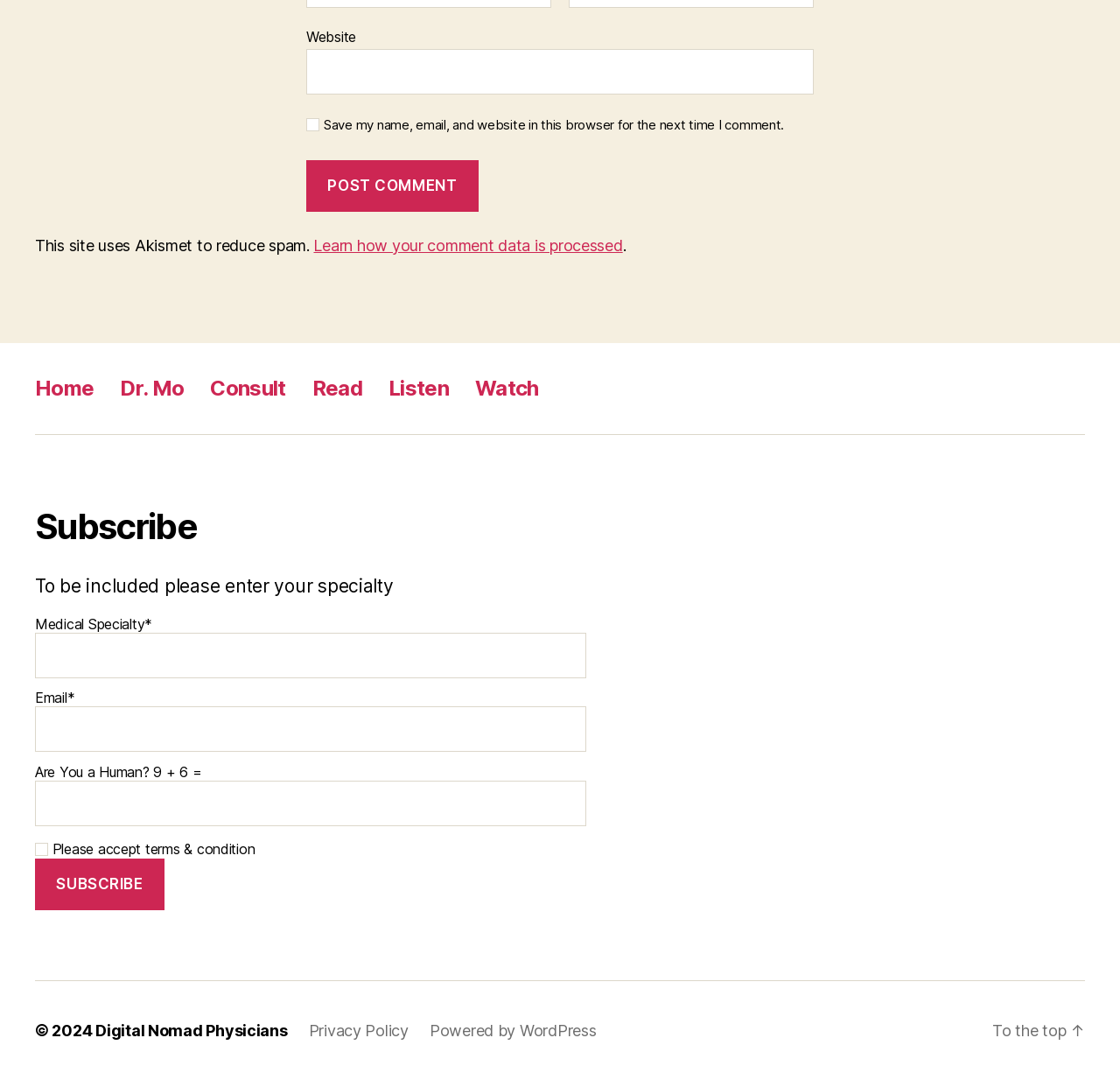Please identify the coordinates of the bounding box that should be clicked to fulfill this instruction: "Post a comment".

[0.273, 0.148, 0.427, 0.196]